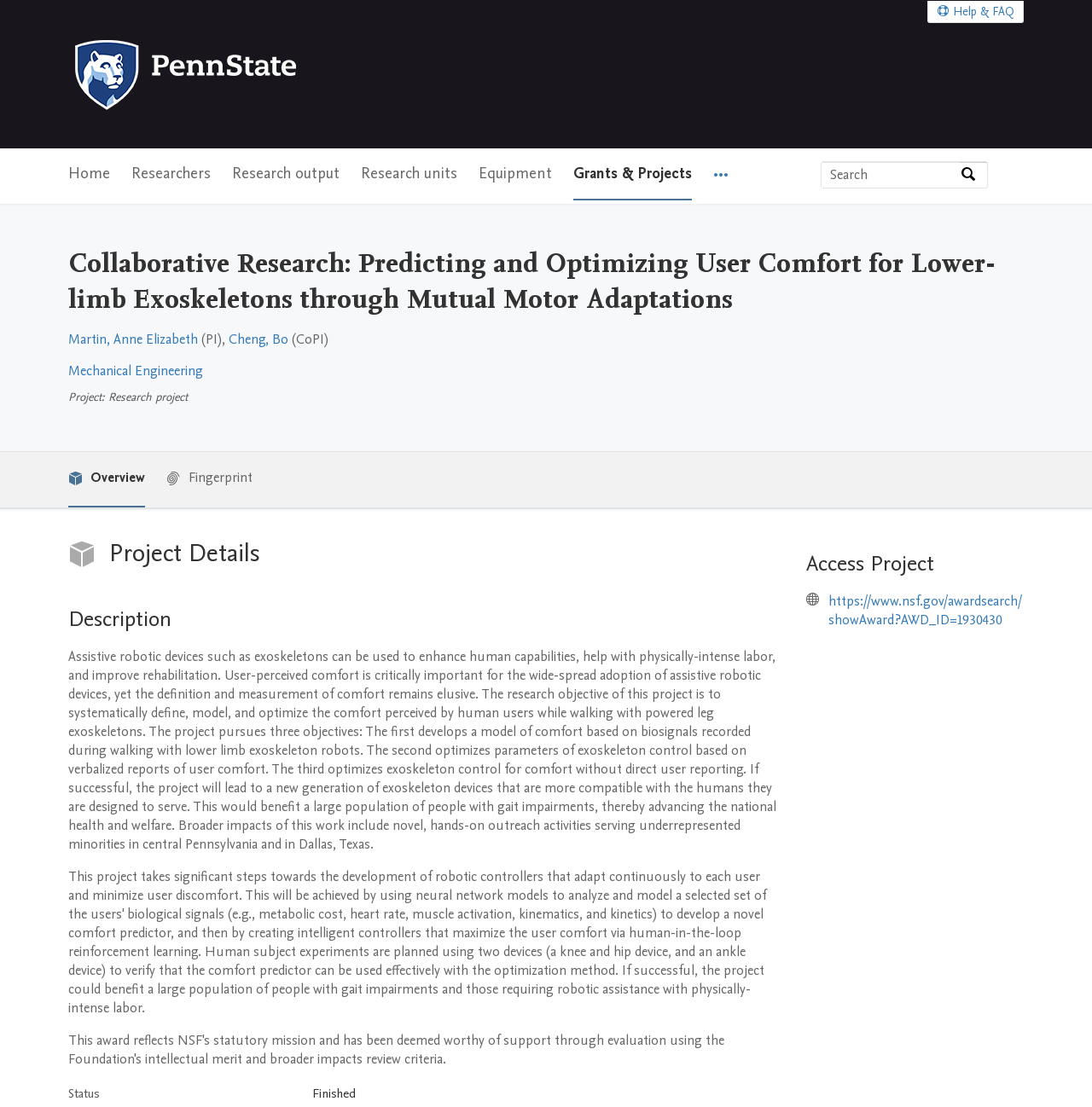Locate the bounding box coordinates of the UI element described by: "Martin, Anne Elizabeth". Provide the coordinates as four float numbers between 0 and 1, formatted as [left, top, right, bottom].

[0.062, 0.298, 0.181, 0.315]